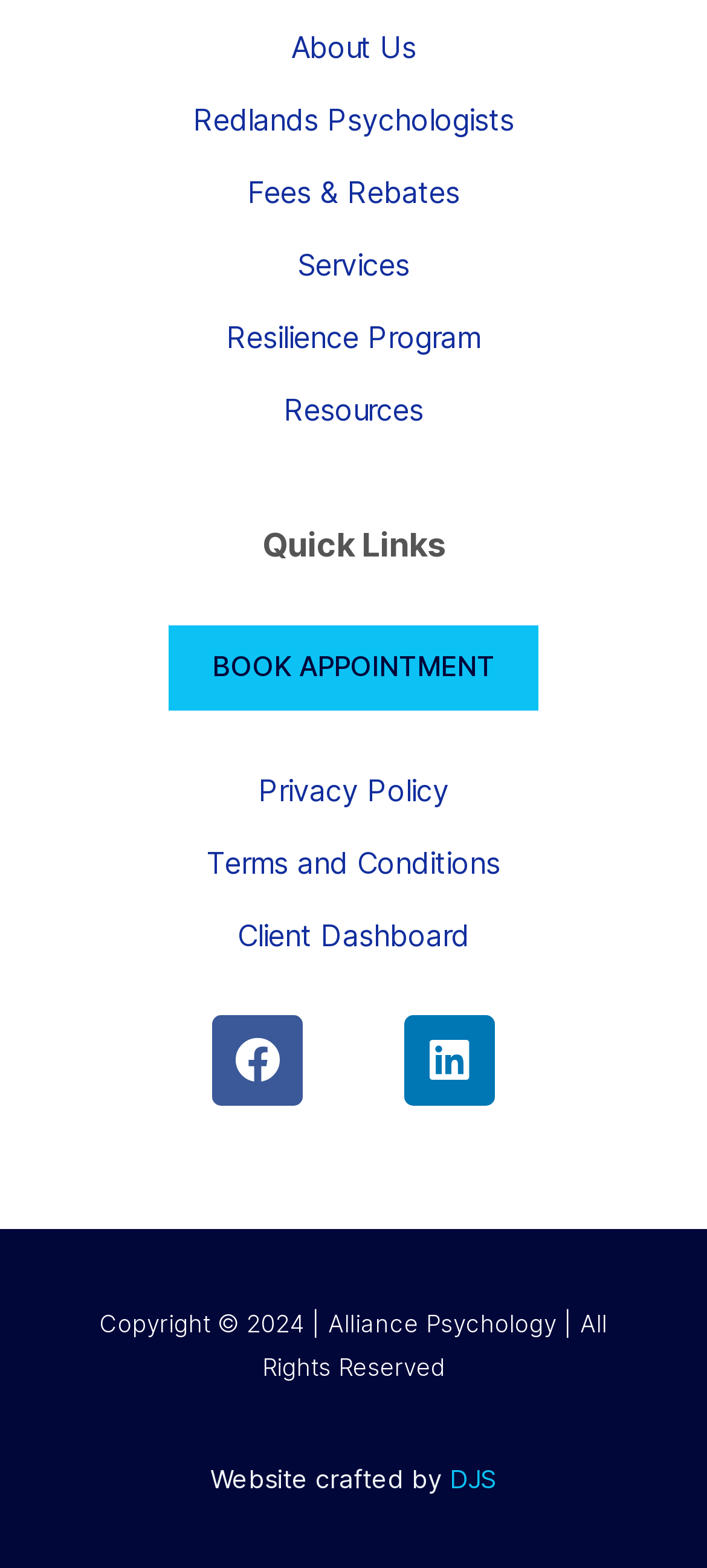Please determine the bounding box coordinates for the element with the description: "Terms and Conditions".

[0.051, 0.536, 0.949, 0.564]